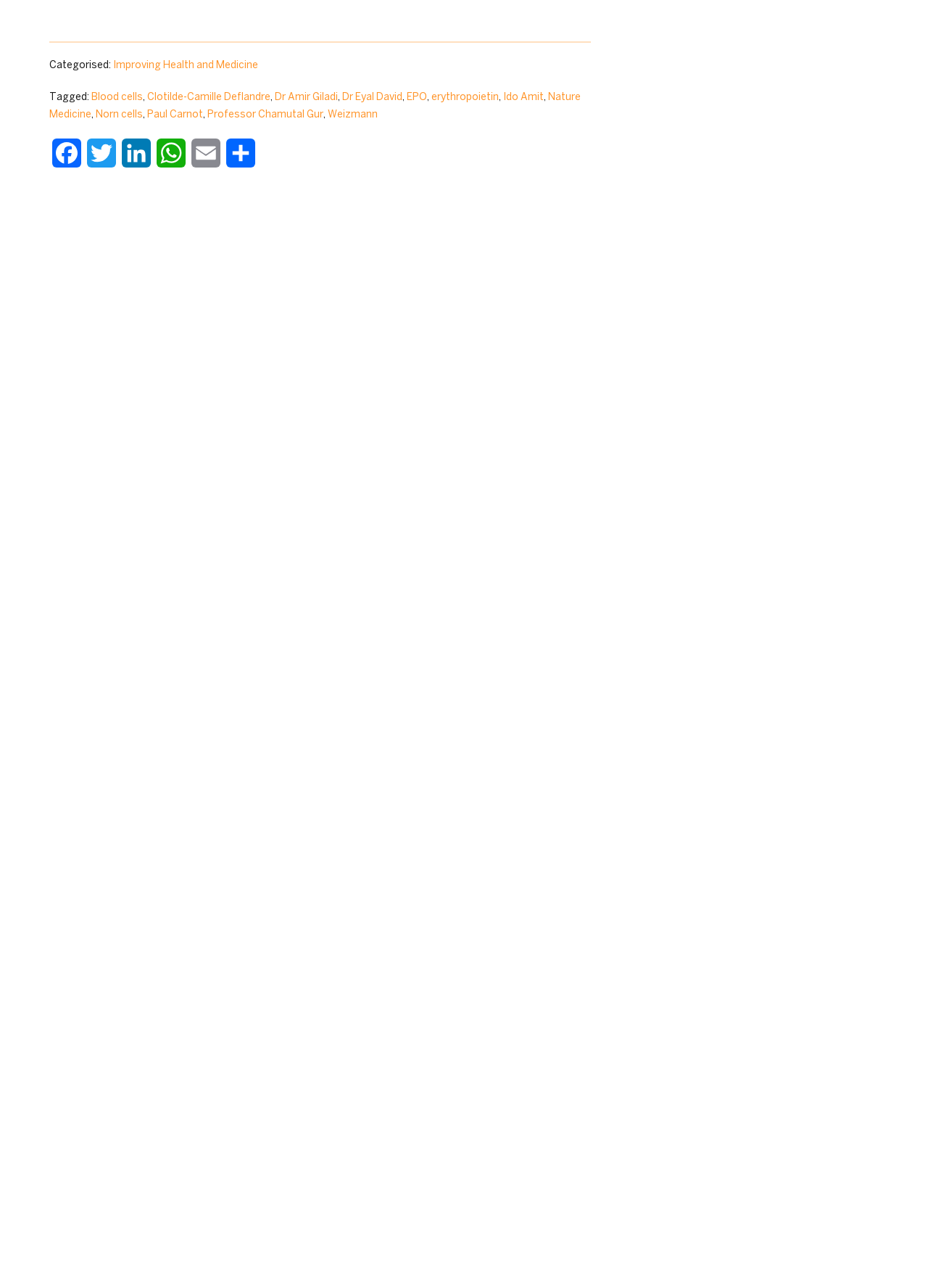Calculate the bounding box coordinates for the UI element based on the following description: "Pressbooks Directory". Ensure the coordinates are four float numbers between 0 and 1, i.e., [left, top, right, bottom].

None